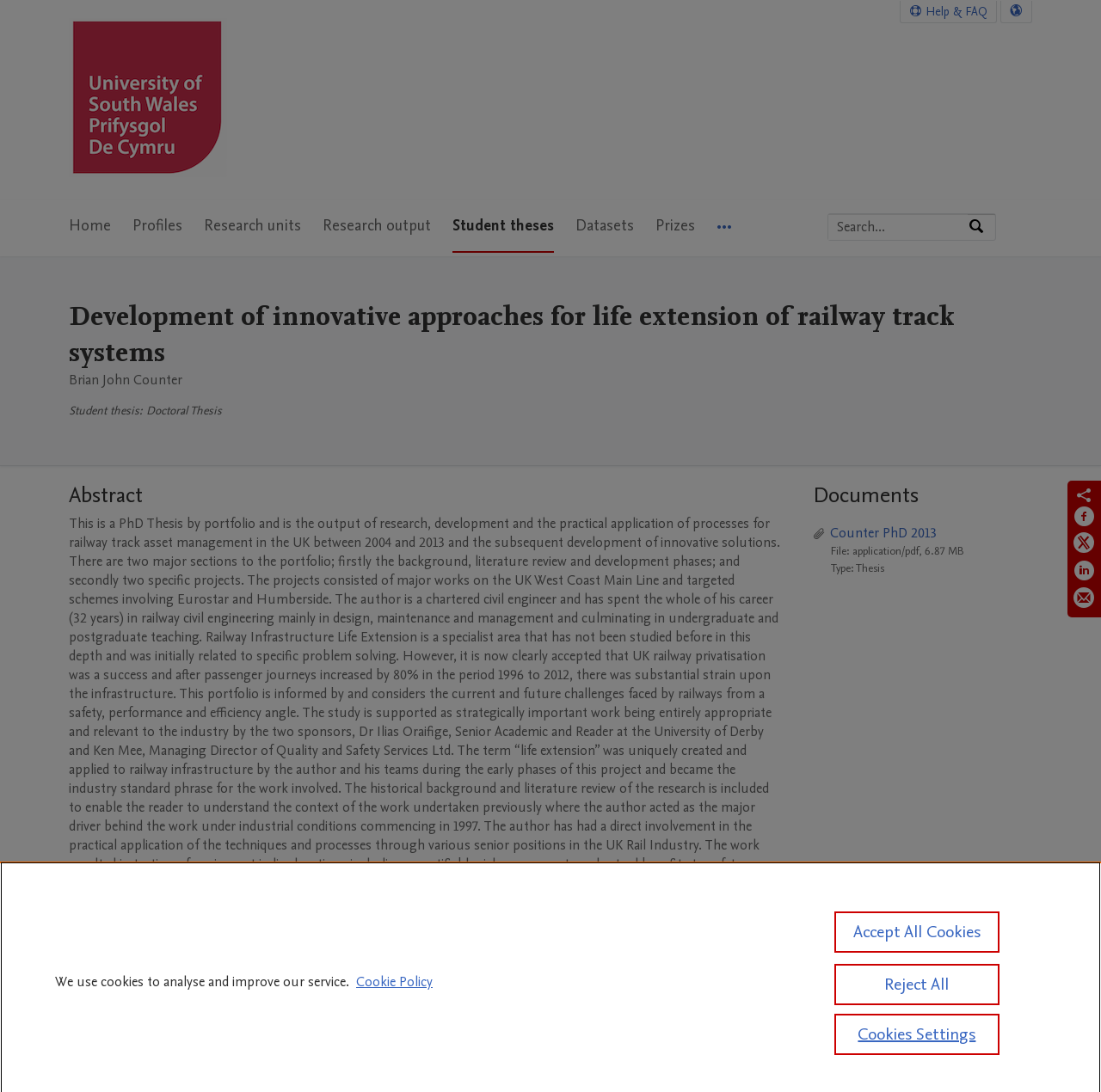Pinpoint the bounding box coordinates of the area that should be clicked to complete the following instruction: "Download Counter PhD 2013". The coordinates must be given as four float numbers between 0 and 1, i.e., [left, top, right, bottom].

[0.754, 0.479, 0.851, 0.496]